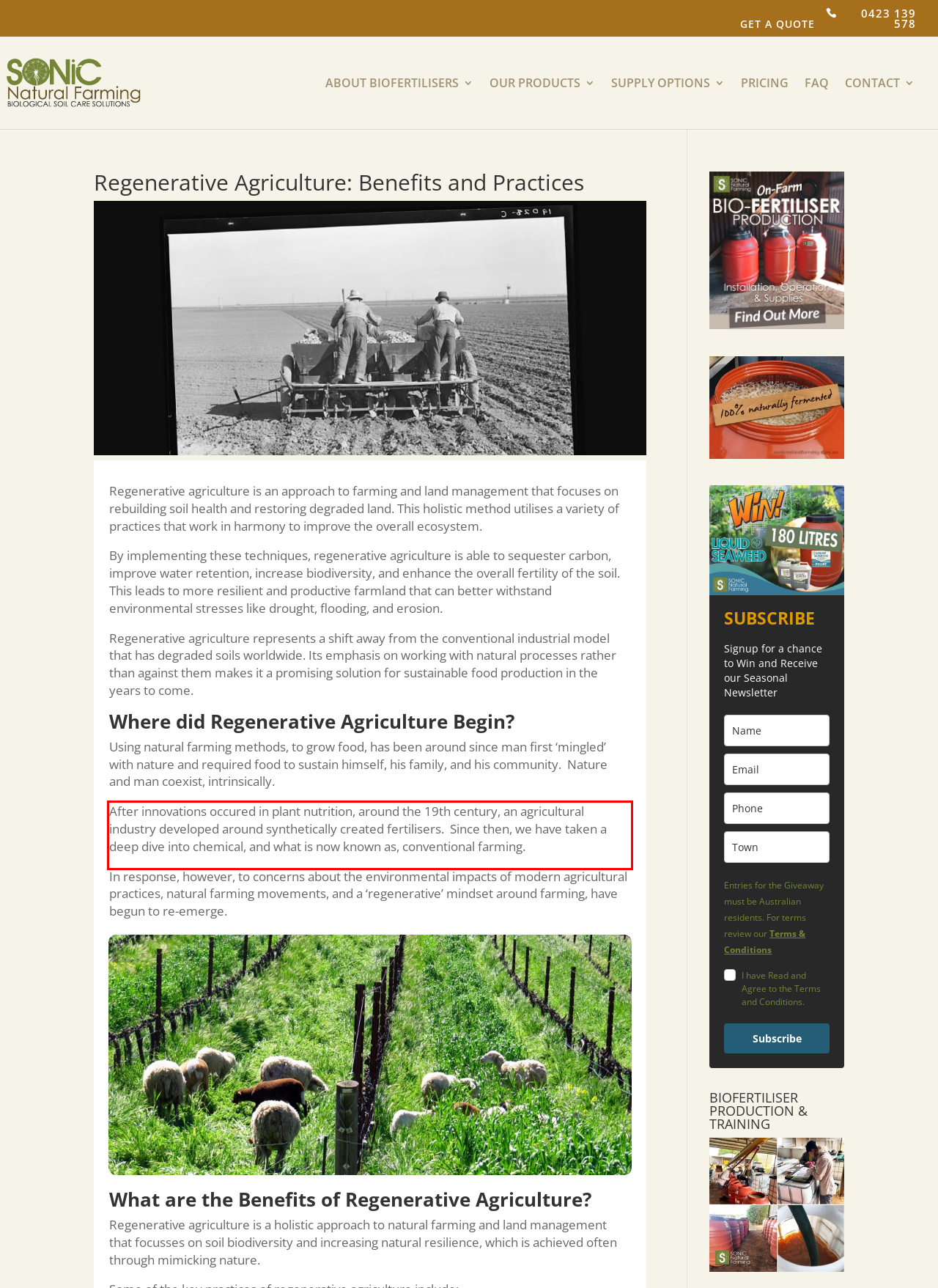Please perform OCR on the UI element surrounded by the red bounding box in the given webpage screenshot and extract its text content.

After innovations occured in plant nutrition, around the 19th century, an agricultural industry developed around synthetically created fertilisers. Since then, we have taken a deep dive into chemical, and what is now known as, conventional farming.